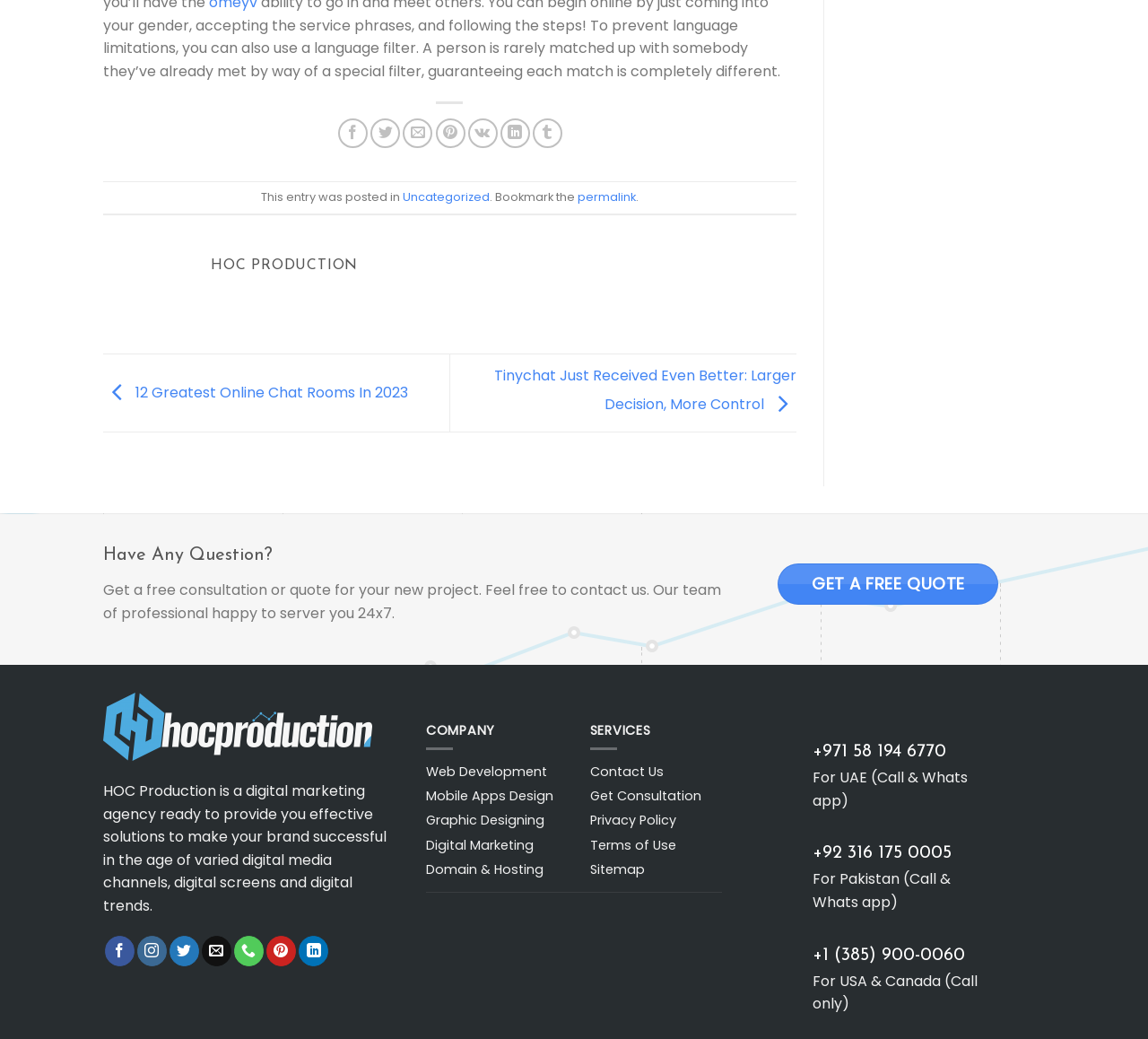Could you determine the bounding box coordinates of the clickable element to complete the instruction: "Call or WhatsApp for UAE"? Provide the coordinates as four float numbers between 0 and 1, i.e., [left, top, right, bottom].

[0.652, 0.71, 0.863, 0.782]